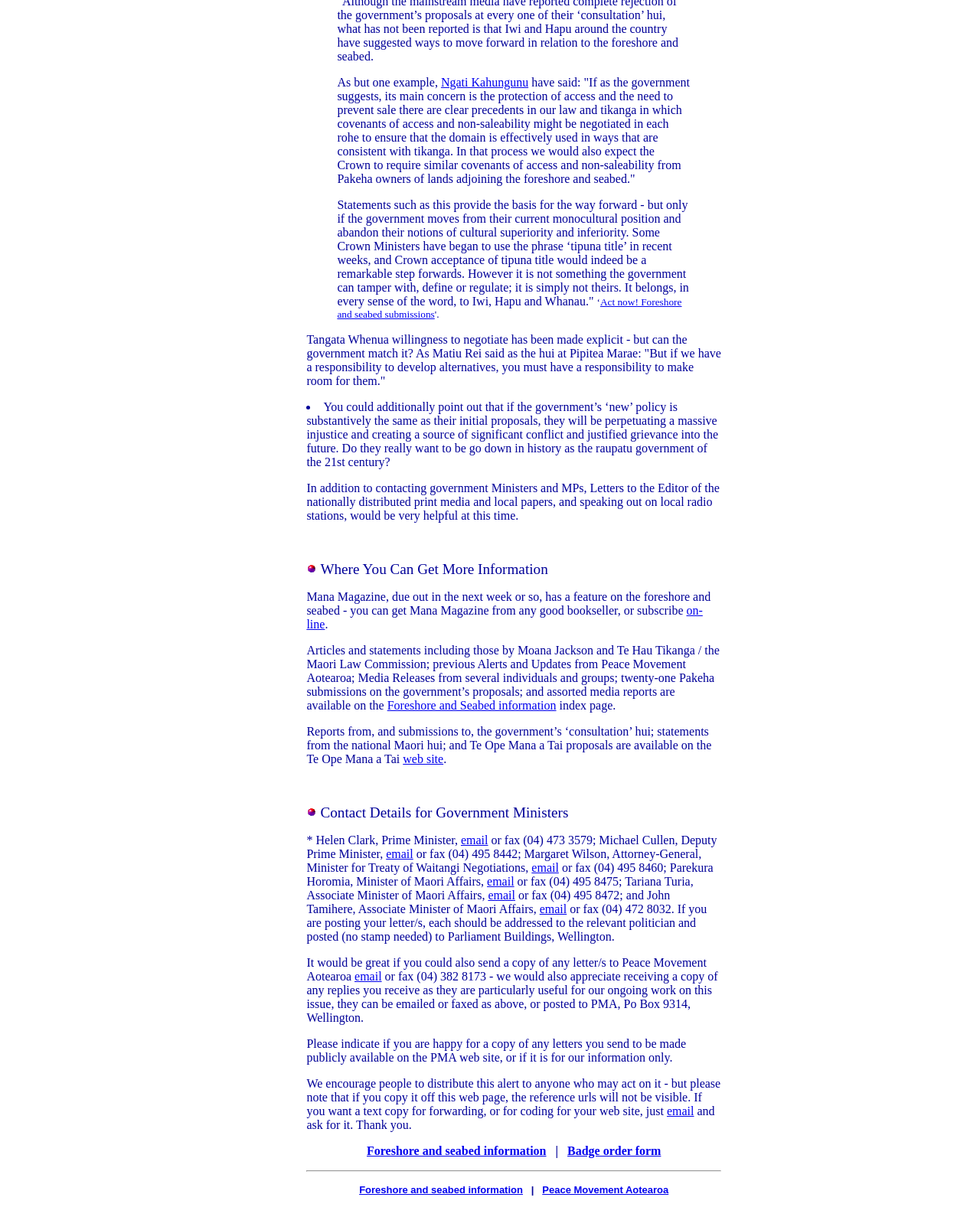Please determine the bounding box of the UI element that matches this description: email. The coordinates should be given as (top-left x, top-left y, bottom-right x, bottom-right y), with all values between 0 and 1.

[0.498, 0.722, 0.526, 0.733]